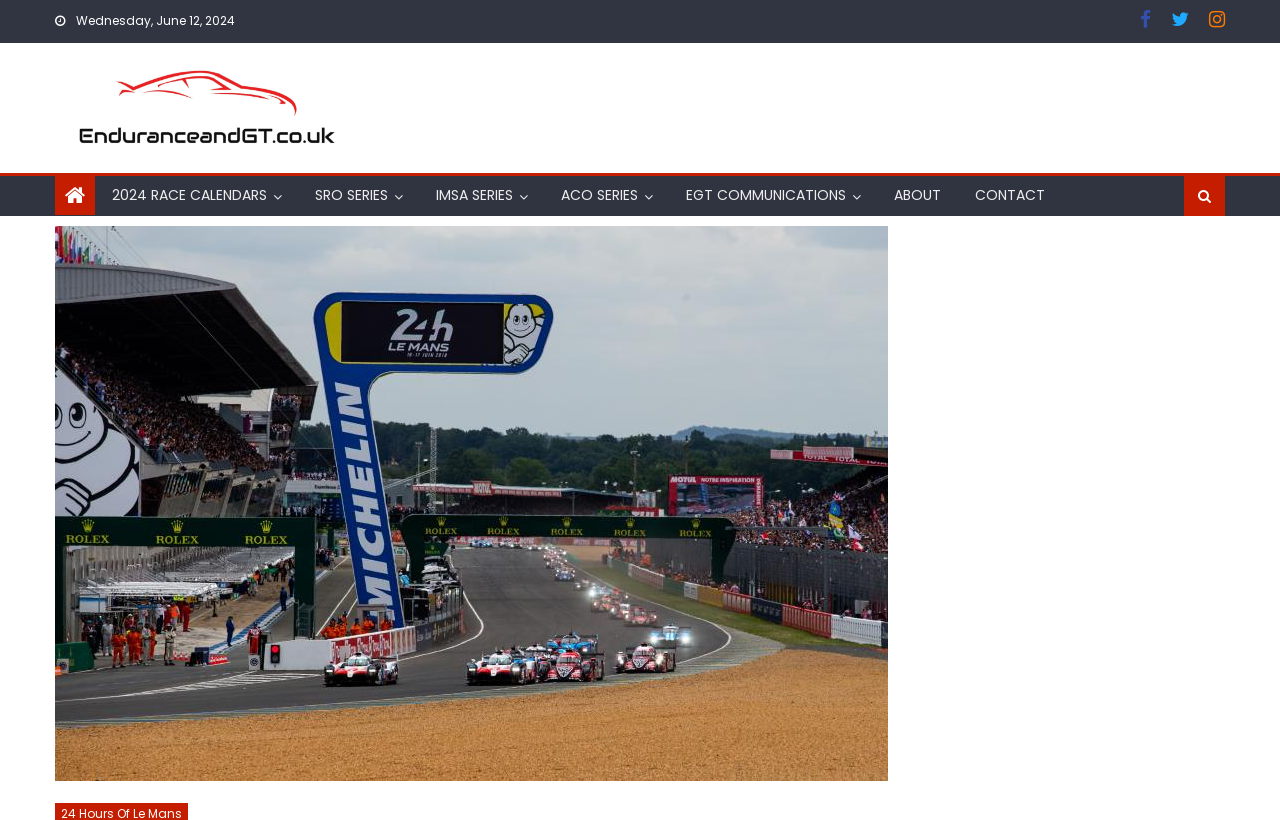Find and generate the main title of the webpage.

Toyota Pair Lead After Five Hours (16.06.18 At 20:55)